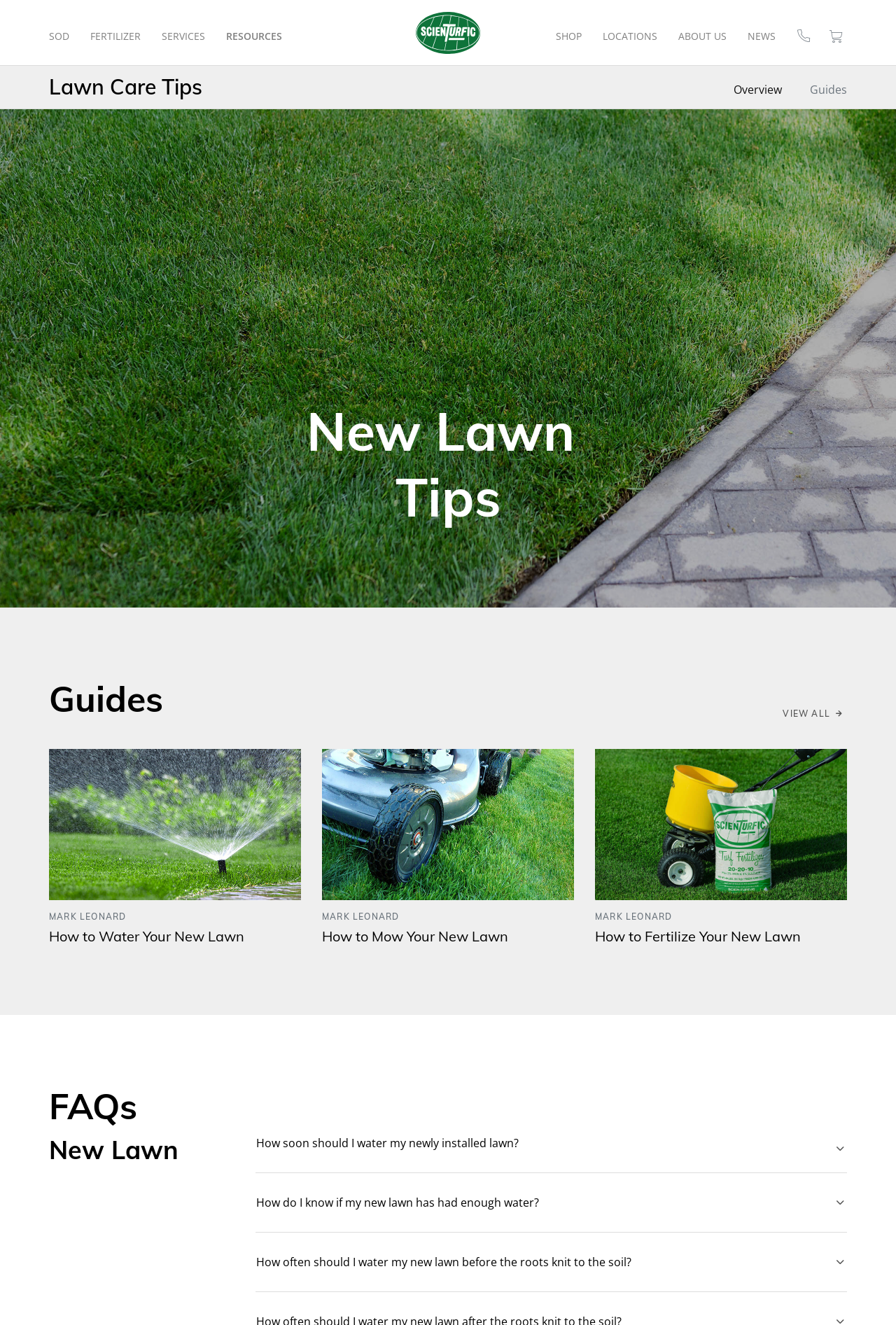Please identify the bounding box coordinates for the region that you need to click to follow this instruction: "Expand the 'How soon should I water my newly installed lawn?' FAQ".

[0.285, 0.856, 0.945, 0.878]